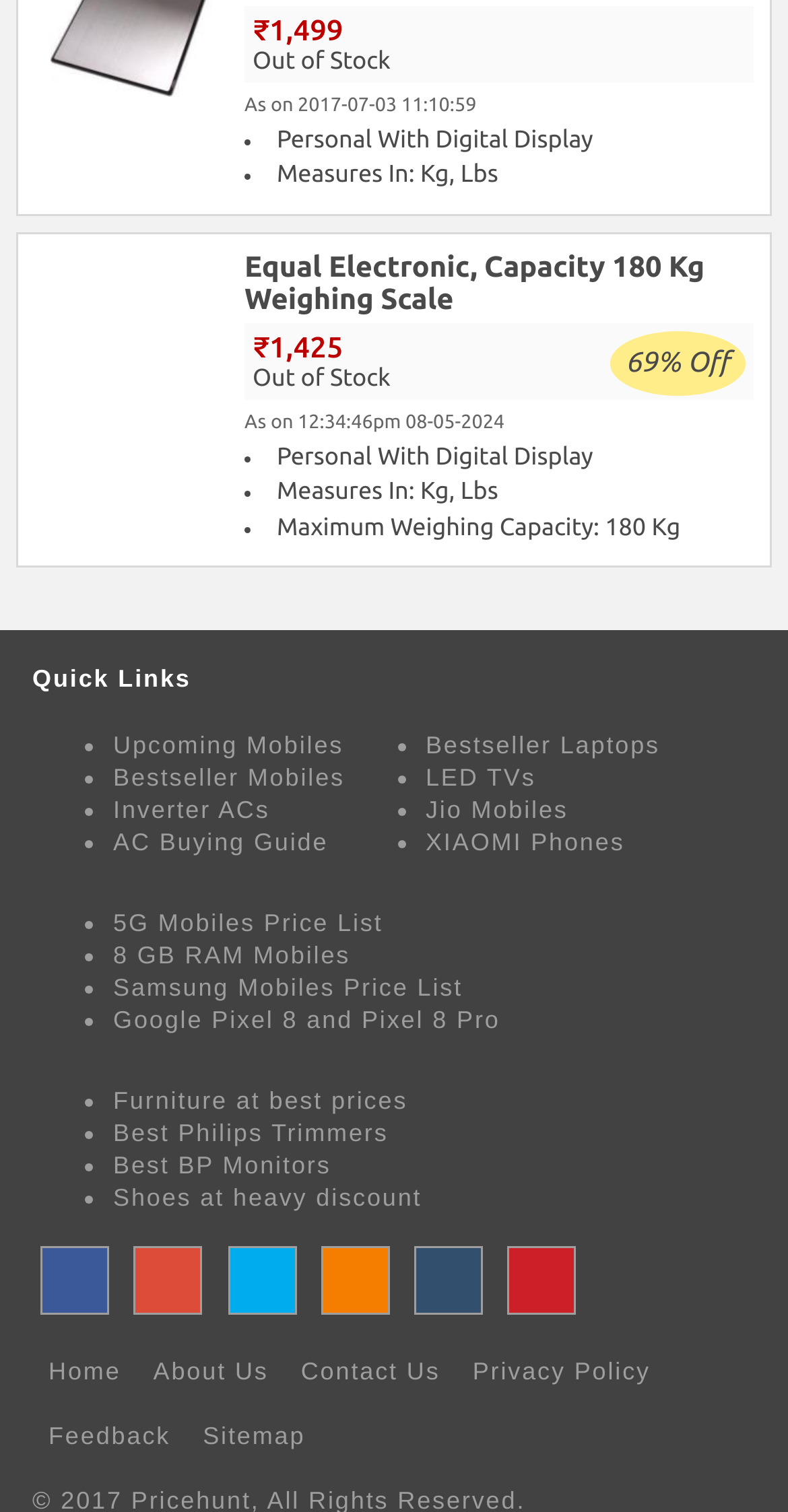Determine the bounding box coordinates of the clickable region to follow the instruction: "Go to the home page".

[0.041, 0.886, 0.174, 0.929]